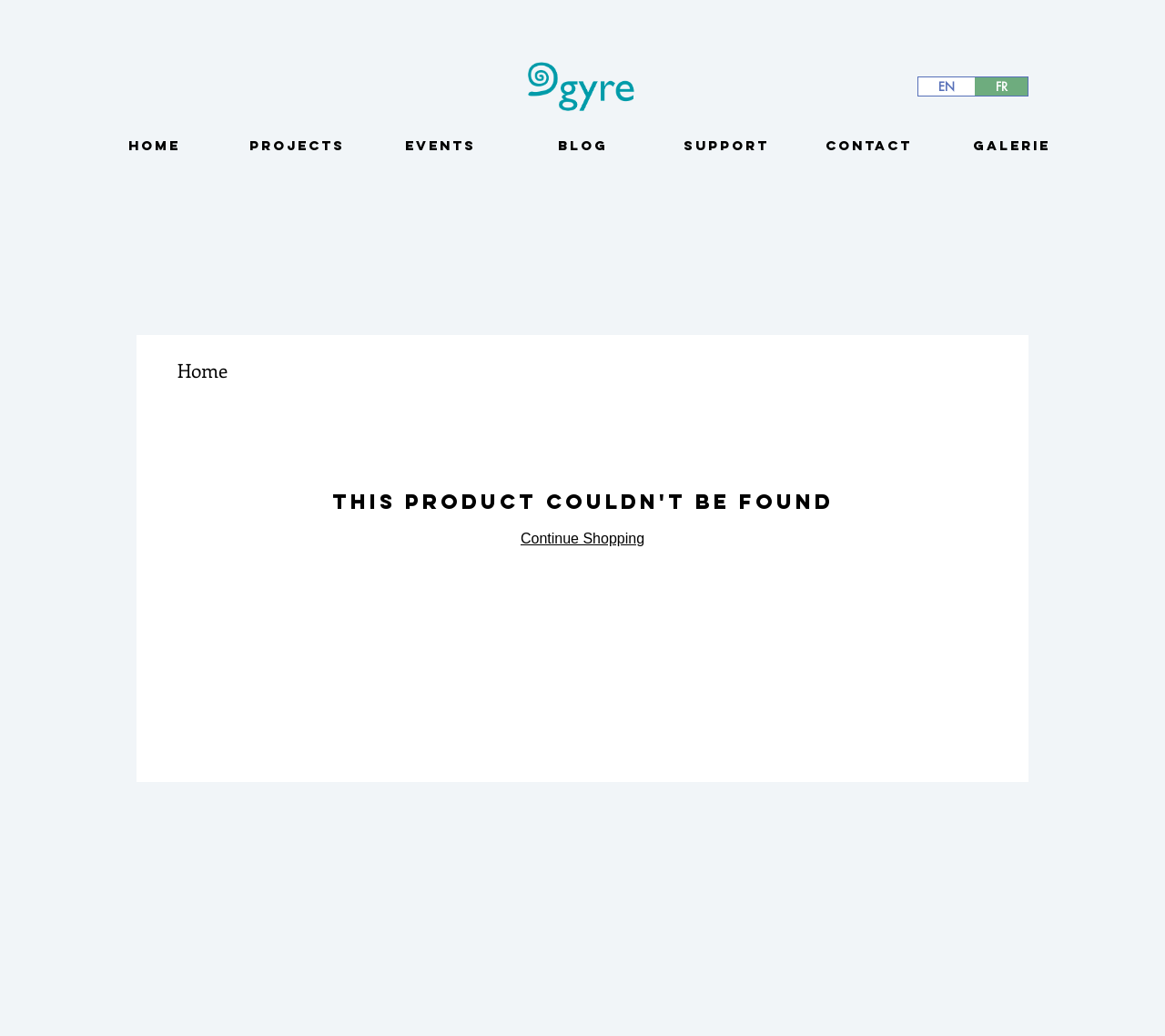Provide your answer in one word or a succinct phrase for the question: 
How many navigation links are there?

8